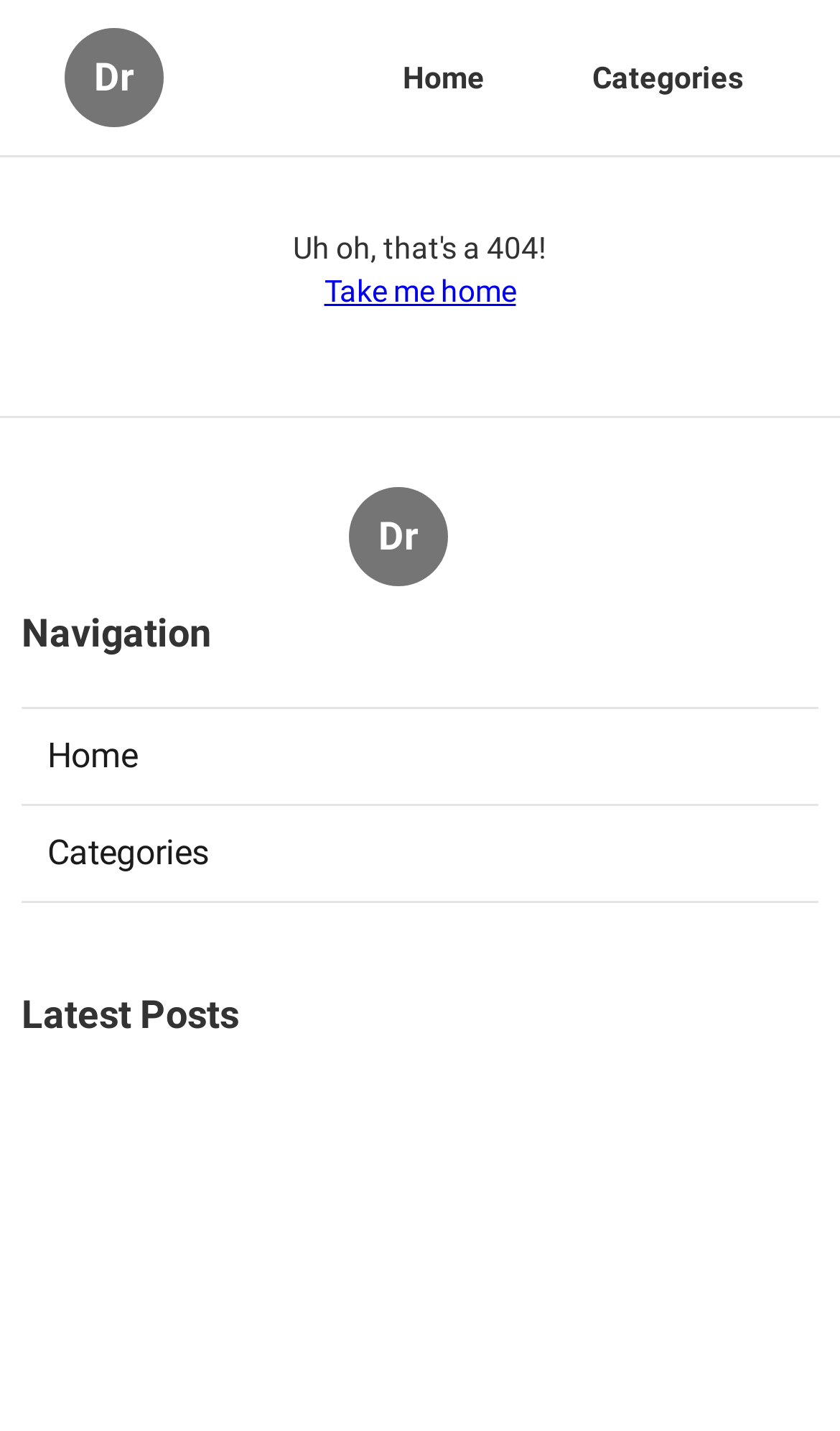How many sections are there on the webpage?
Using the image provided, answer with just one word or phrase.

2